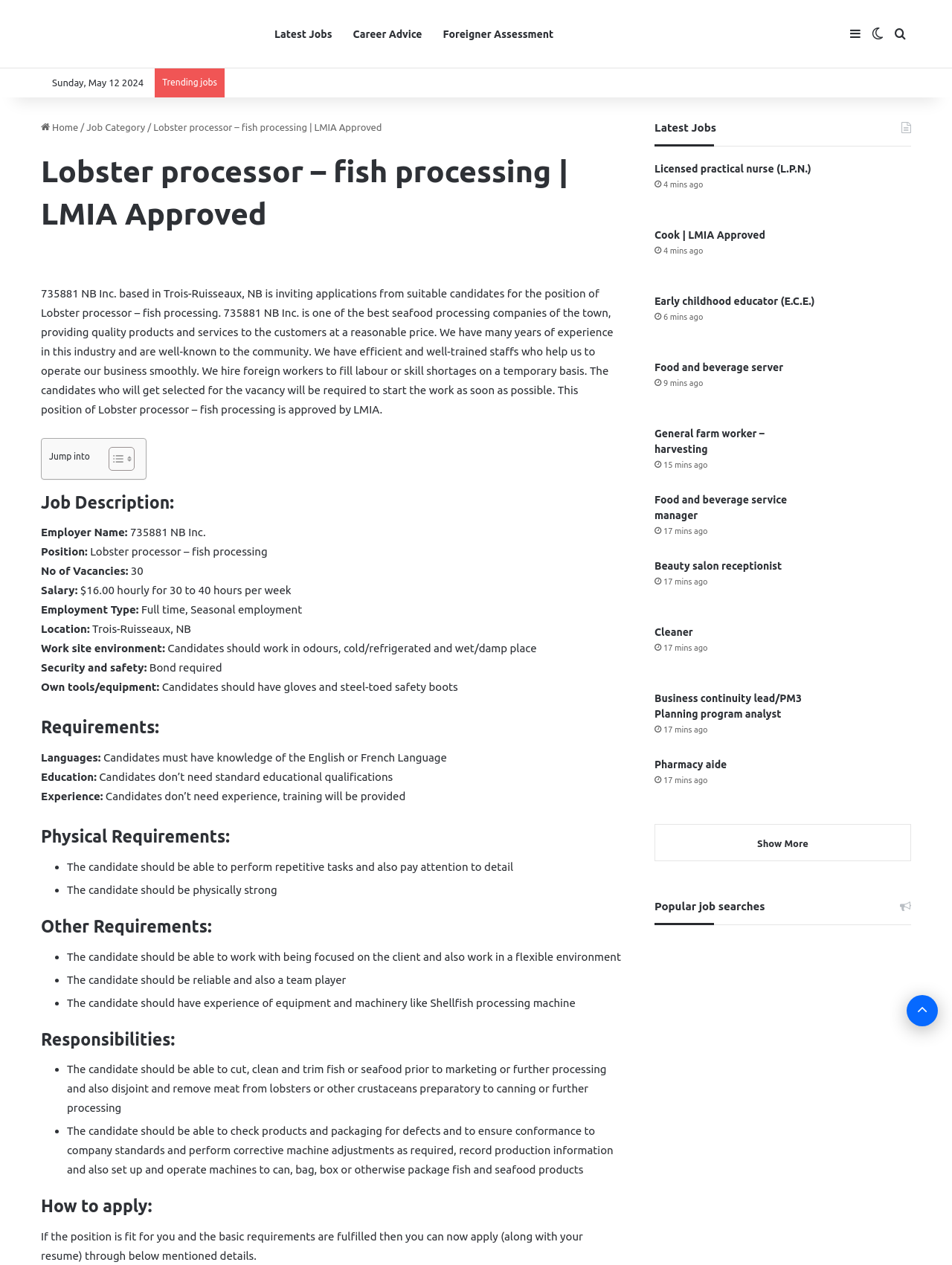Using the description "Cook | LMIA Approved", predict the bounding box of the relevant HTML element.

[0.688, 0.181, 0.804, 0.19]